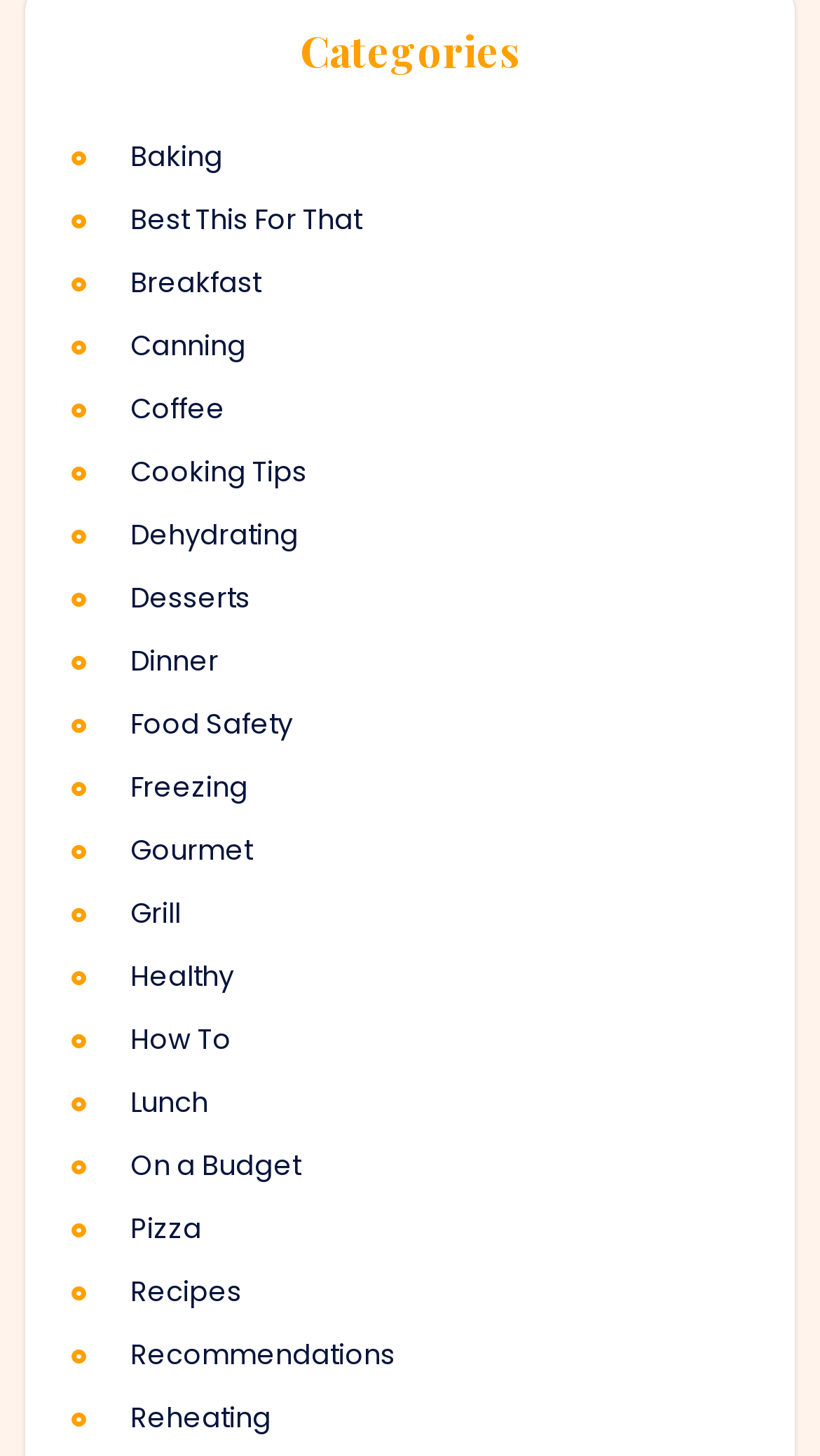Please locate the bounding box coordinates of the element that needs to be clicked to achieve the following instruction: "learn about Food Safety". The coordinates should be four float numbers between 0 and 1, i.e., [left, top, right, bottom].

[0.159, 0.483, 0.793, 0.512]